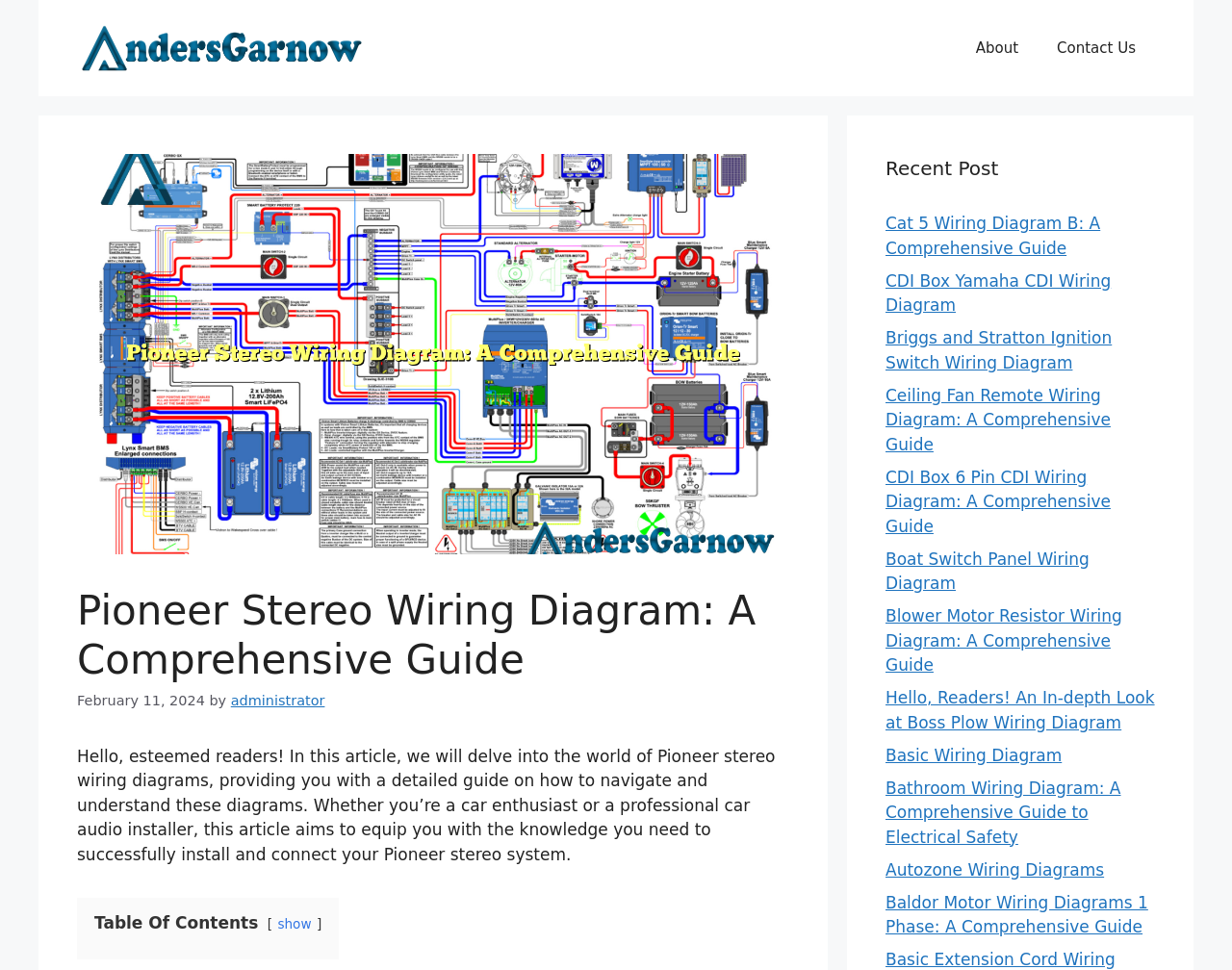Describe all significant elements and features of the webpage.

The webpage is a comprehensive guide to Pioneer stereo wiring diagrams. At the top, there is a banner with the site's name, "AndersGarnow", accompanied by a small image. Below the banner, there is a navigation menu with links to "About" and "Contact Us". 

The main content of the page is divided into two sections. On the left, there is a large image related to Pioneer stereo wiring diagrams. Above the image, there is a header with the title "Pioneer Stereo Wiring Diagram: A Comprehensive Guide" and a timestamp "February 11, 2024". Below the header, there is a brief introduction to the article, which explains that the guide is intended for car enthusiasts and professional car audio installers.

On the right side of the page, there is a section titled "Recent Post" with 10 links to other articles related to wiring diagrams, including guides for Cat 5 wiring, CDI box Yamaha CDI wiring, and more. 

At the bottom of the main content, there is a "Table Of Contents" section with a "show" link.